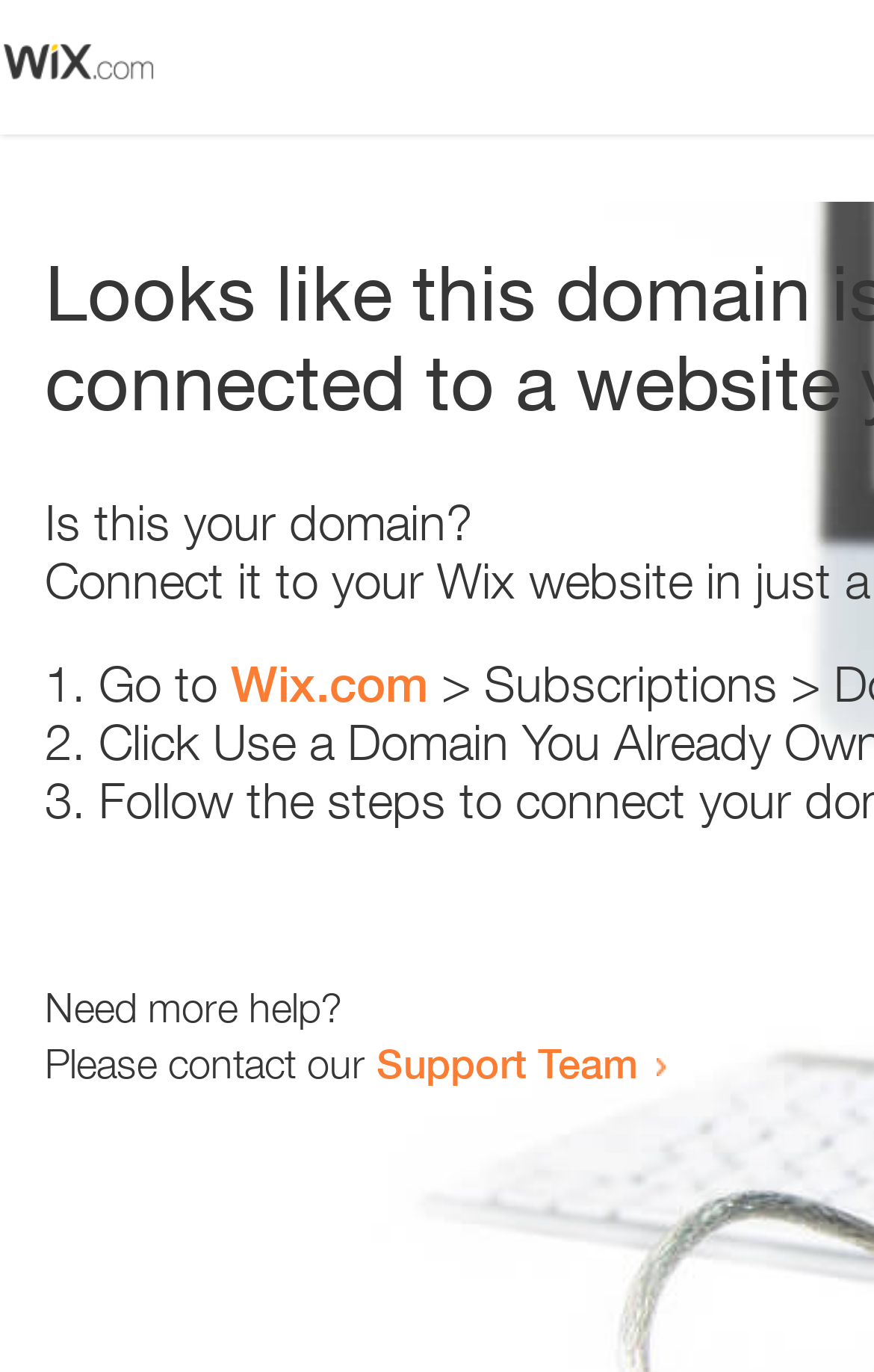Utilize the information from the image to answer the question in detail:
What is the domain status?

The webpage indicates an error, suggesting that the domain may not be properly configured or may be experiencing technical issues.